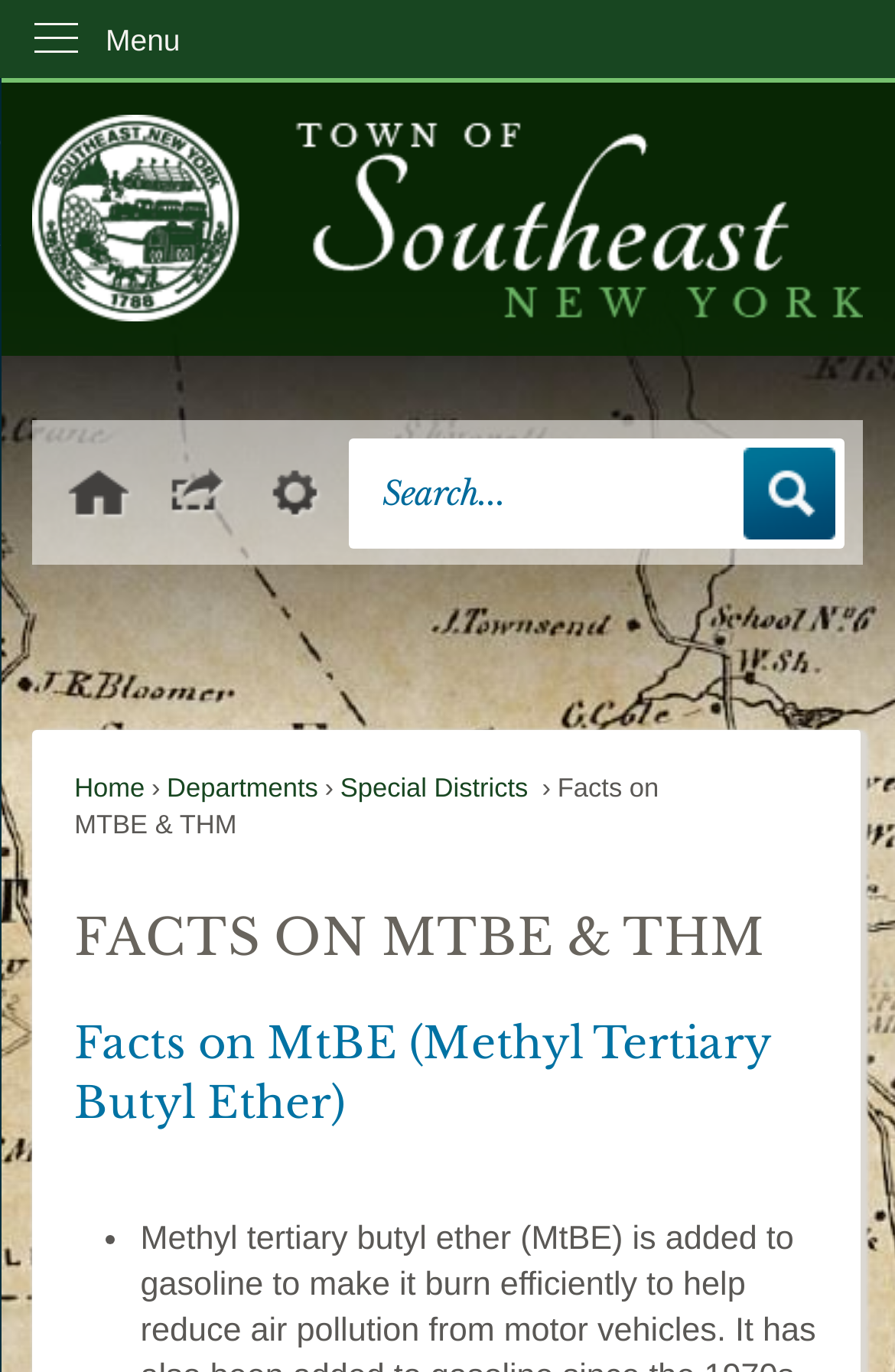Please identify the bounding box coordinates of the element I should click to complete this instruction: 'Go to site ID-3'. The coordinates should be given as four float numbers between 0 and 1, like this: [left, top, right, bottom].

[0.037, 0.084, 0.963, 0.235]